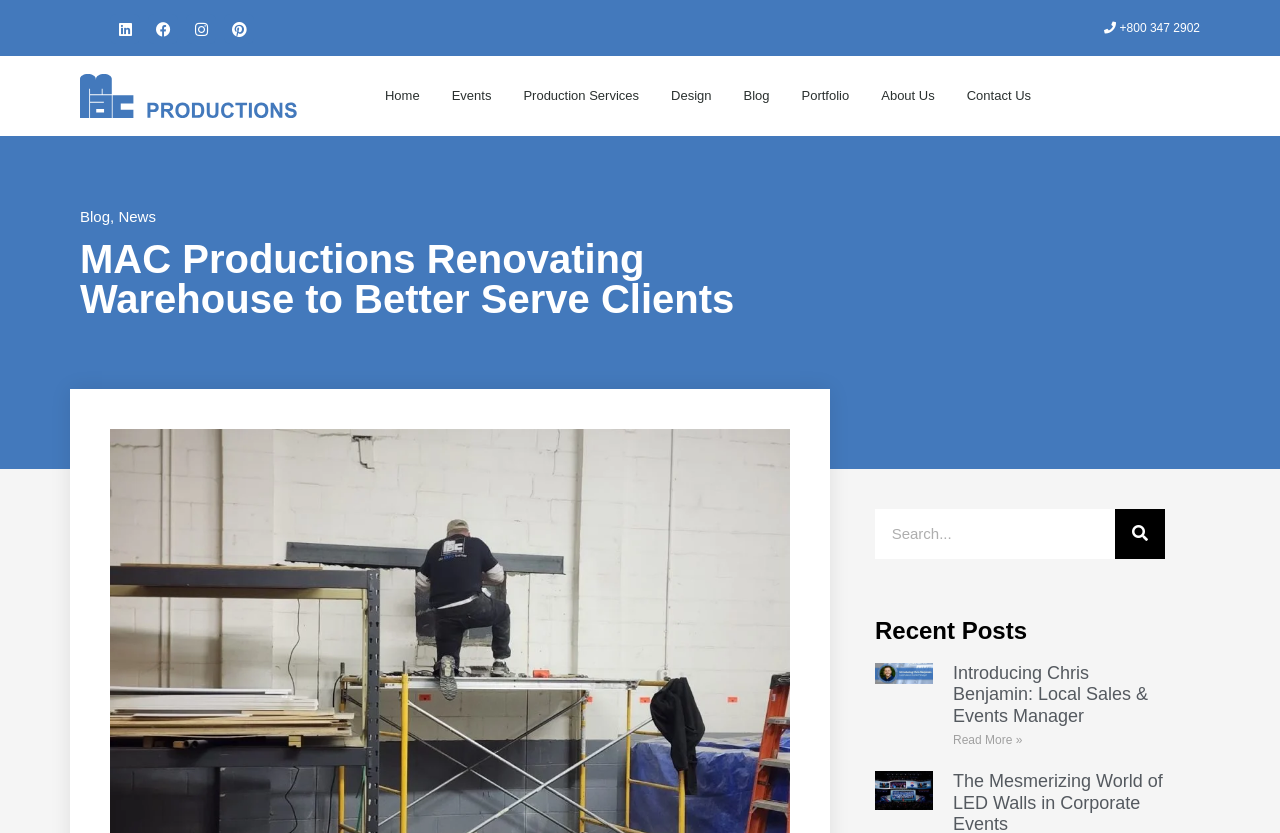Determine the bounding box coordinates of the clickable region to carry out the instruction: "Contact Us".

[0.743, 0.067, 0.818, 0.163]